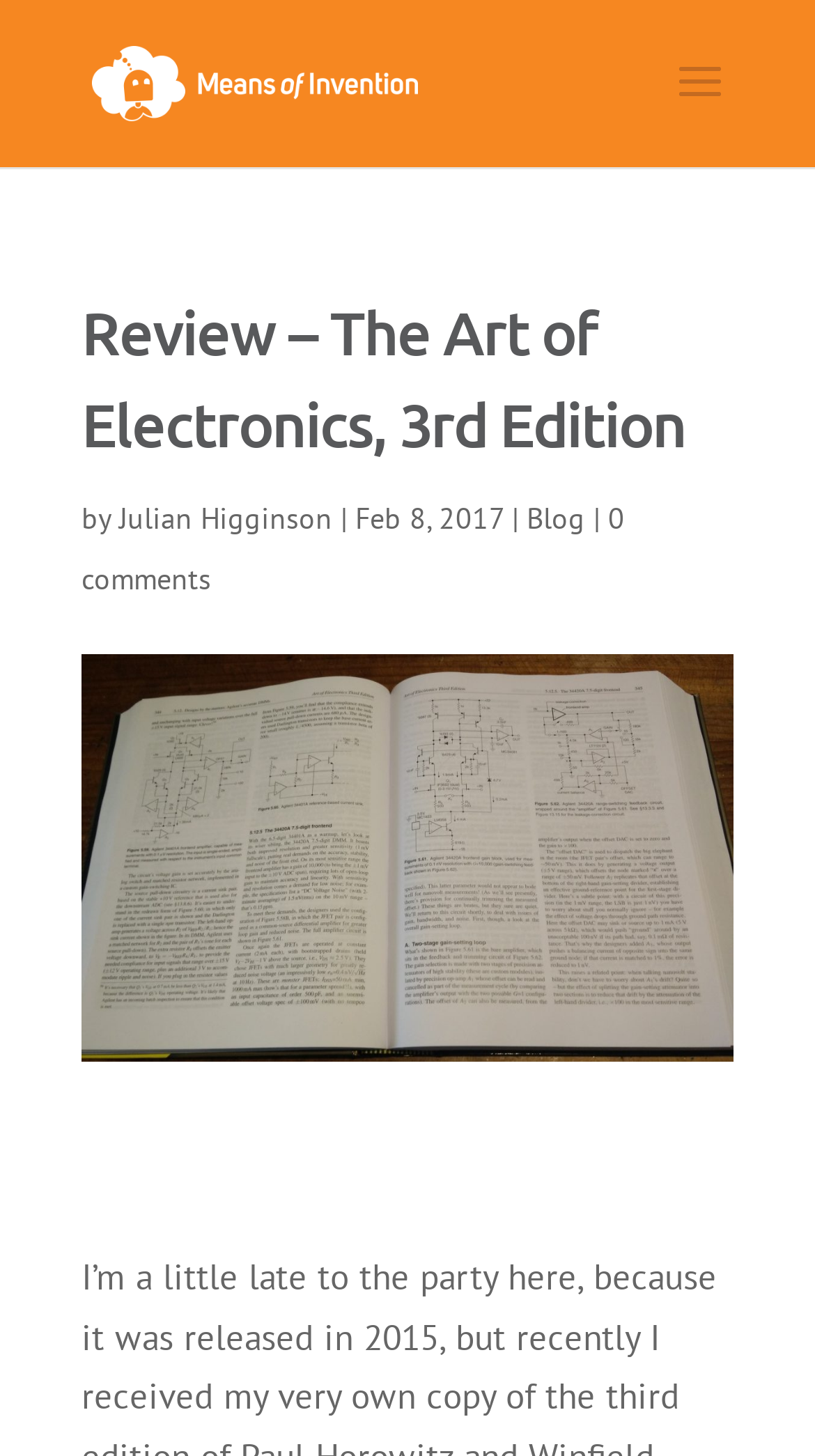Using the element description: "alt="Means of Invention"", determine the bounding box coordinates for the specified UI element. The coordinates should be four float numbers between 0 and 1, [left, top, right, bottom].

[0.113, 0.039, 0.513, 0.071]